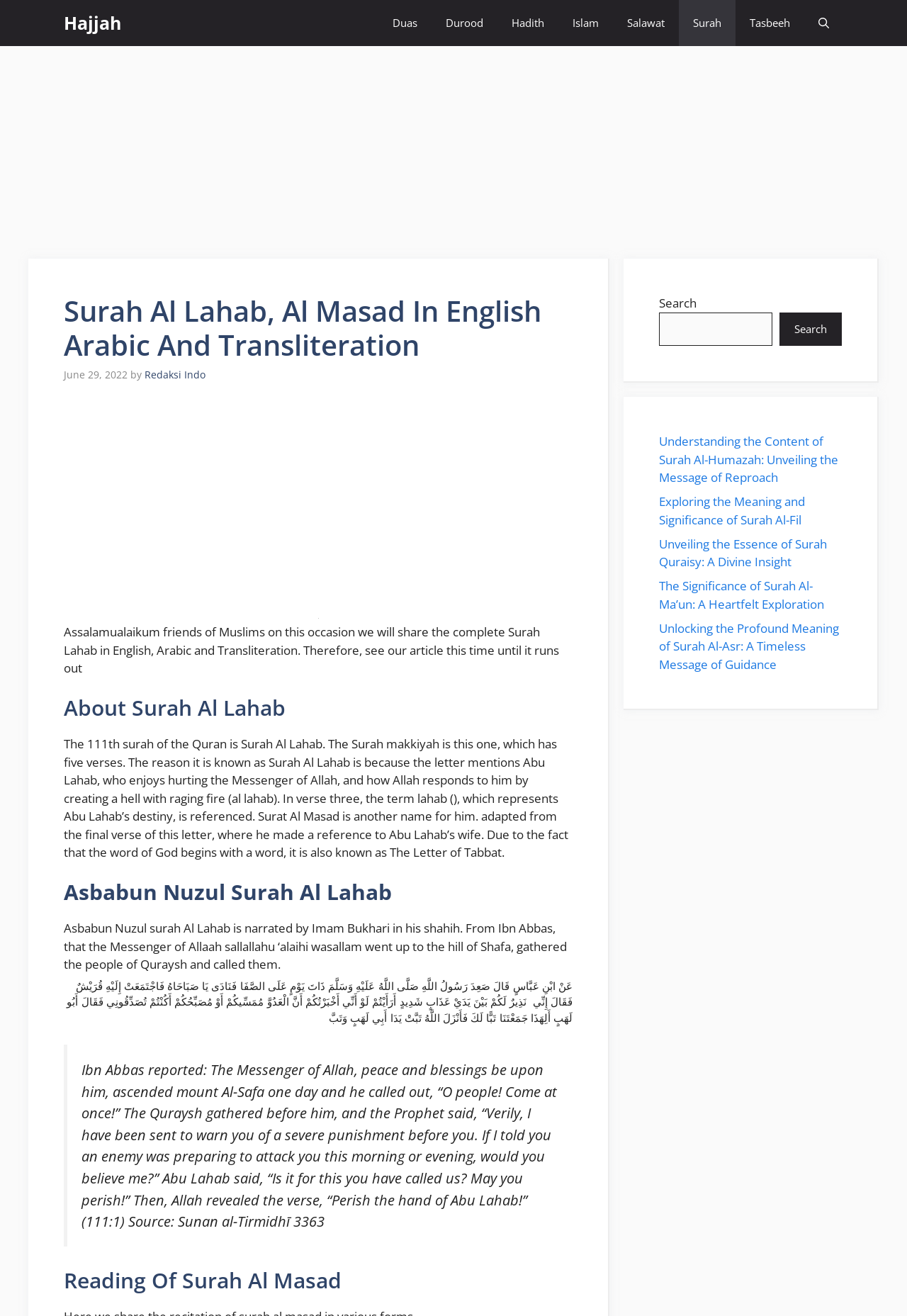Based on the image, give a detailed response to the question: What is the name of the wife of Abu Lahab mentioned in the surah?

The webpage does not mention the name of the wife of Abu Lahab, although it mentions that the surah is also known as Surat Al Masad, which is adapted from the final verse of this letter, where he made a reference to Abu Lahab’s wife.